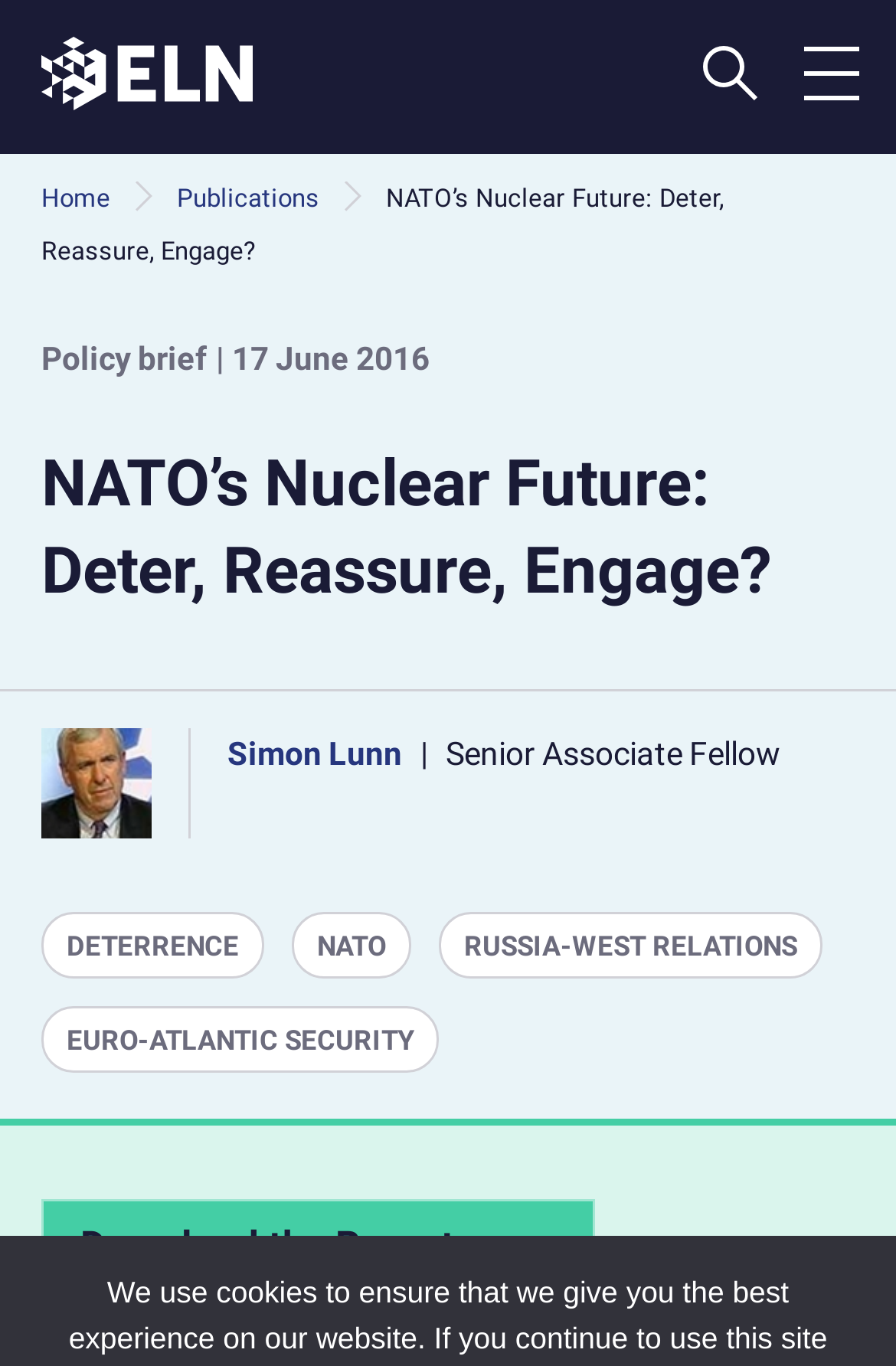Utilize the details in the image to thoroughly answer the following question: What are the topics related to the report?

The topics related to the report can be found in the link section of the webpage, which mentions 'DETERRENCE', 'NATO', 'RUSSIA-WEST RELATIONS', and 'EURO-ATLANTIC SECURITY' as related topics.